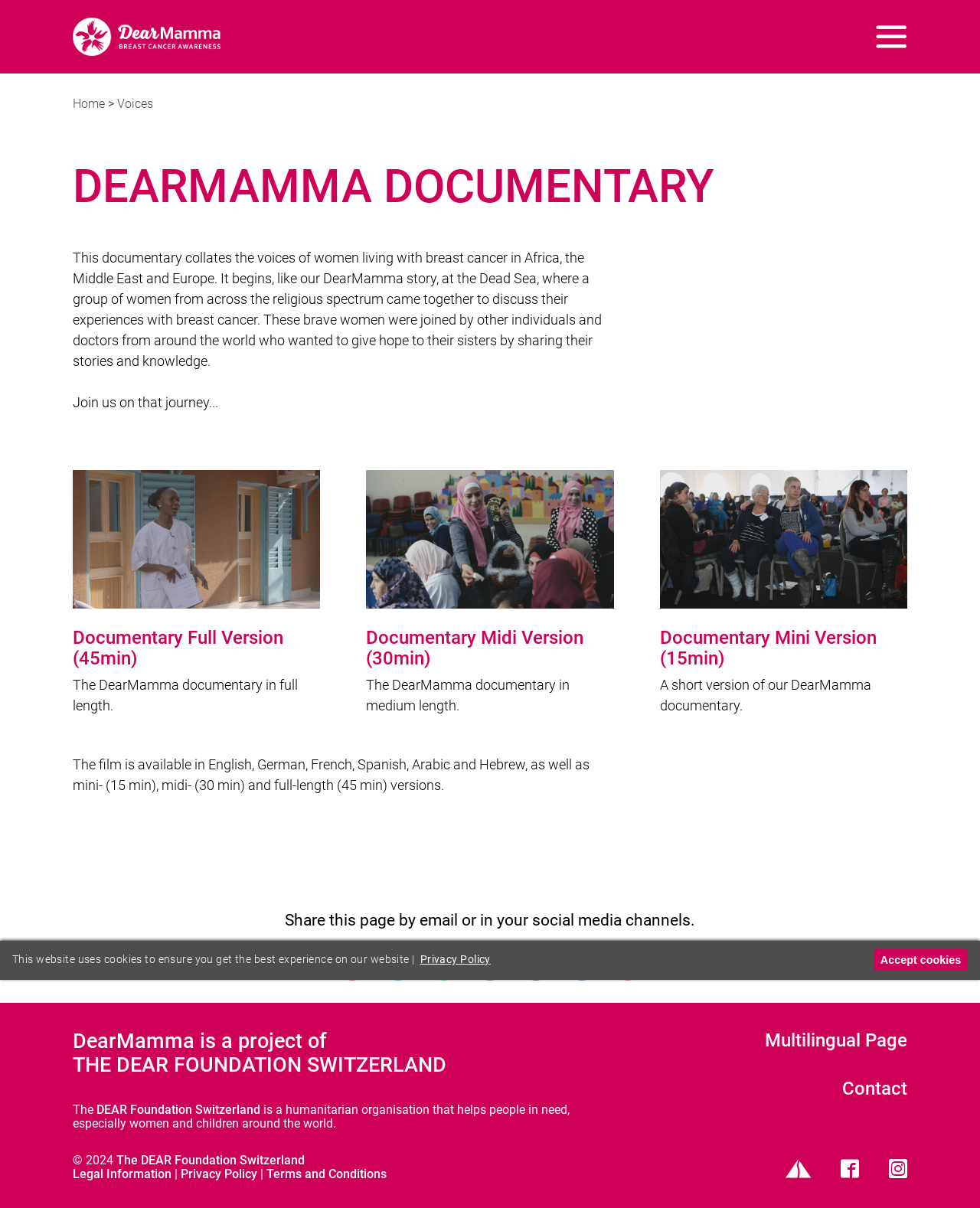Find the bounding box coordinates of the element to click in order to complete this instruction: "Click the logo". The bounding box coordinates must be four float numbers between 0 and 1, denoted as [left, top, right, bottom].

[0.074, 0.037, 0.225, 0.049]